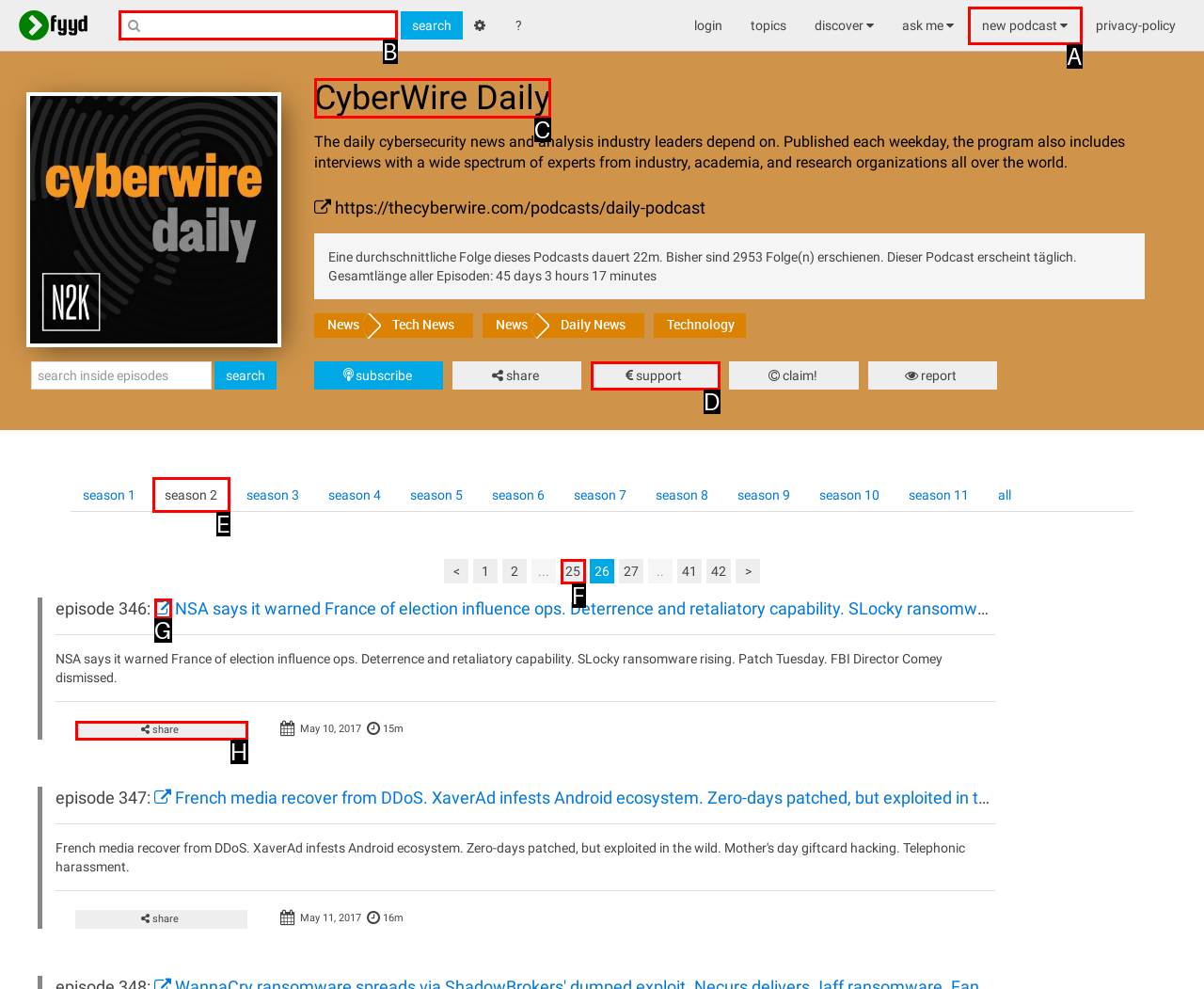Identify the HTML element that should be clicked to accomplish the task: search for something
Provide the option's letter from the given choices.

B